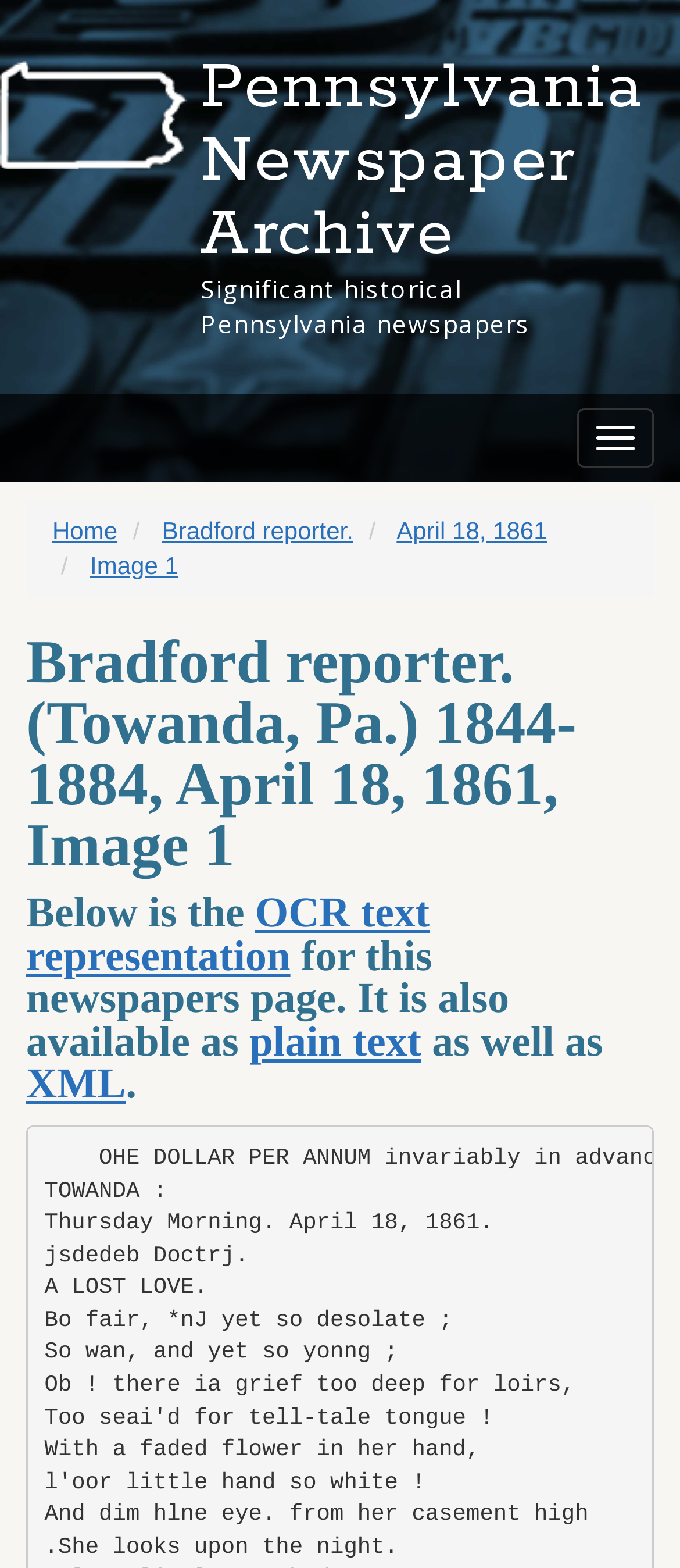Specify the bounding box coordinates of the area that needs to be clicked to achieve the following instruction: "read about the 5 best natural herbs for cannabis mix".

None